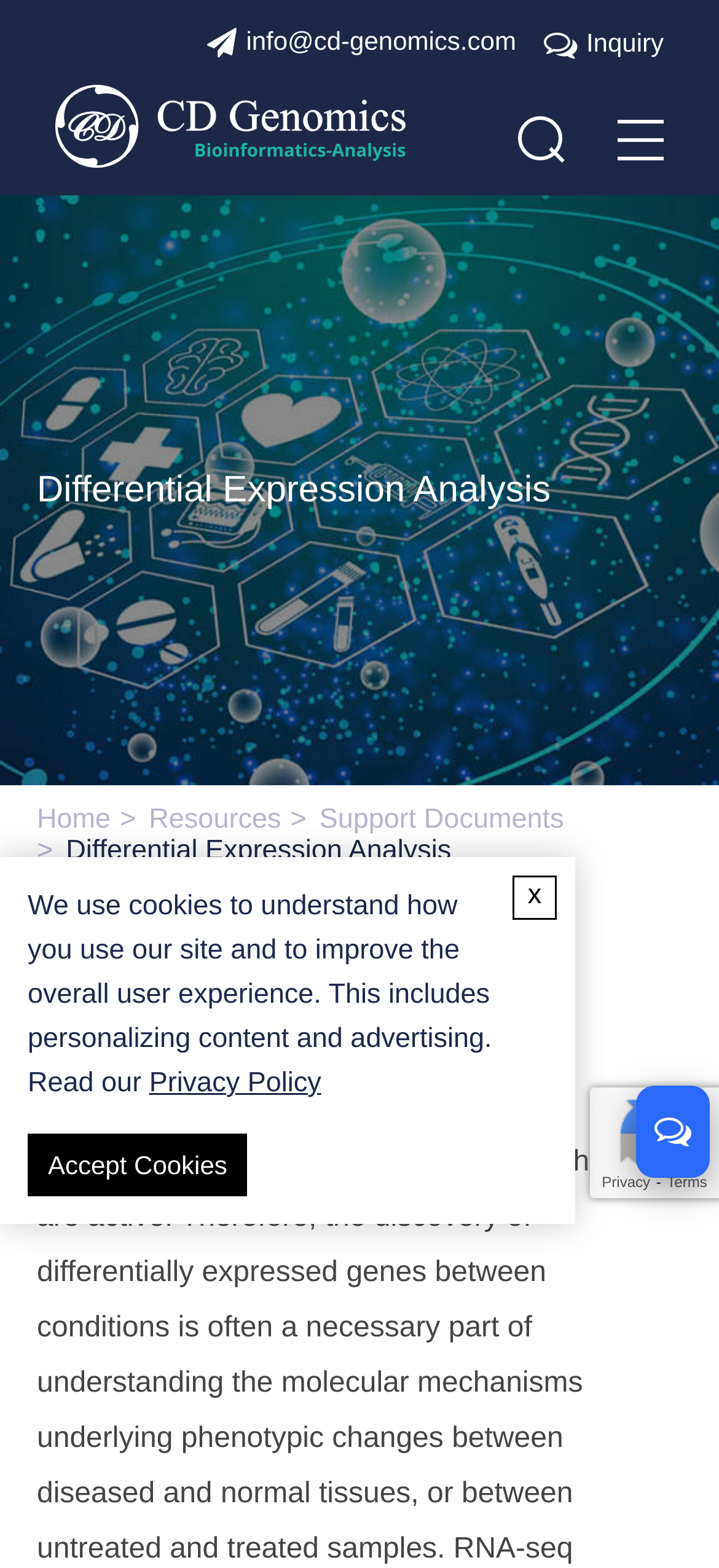Show the bounding box coordinates of the element that should be clicked to complete the task: "Contact us via email".

[0.342, 0.016, 0.718, 0.035]